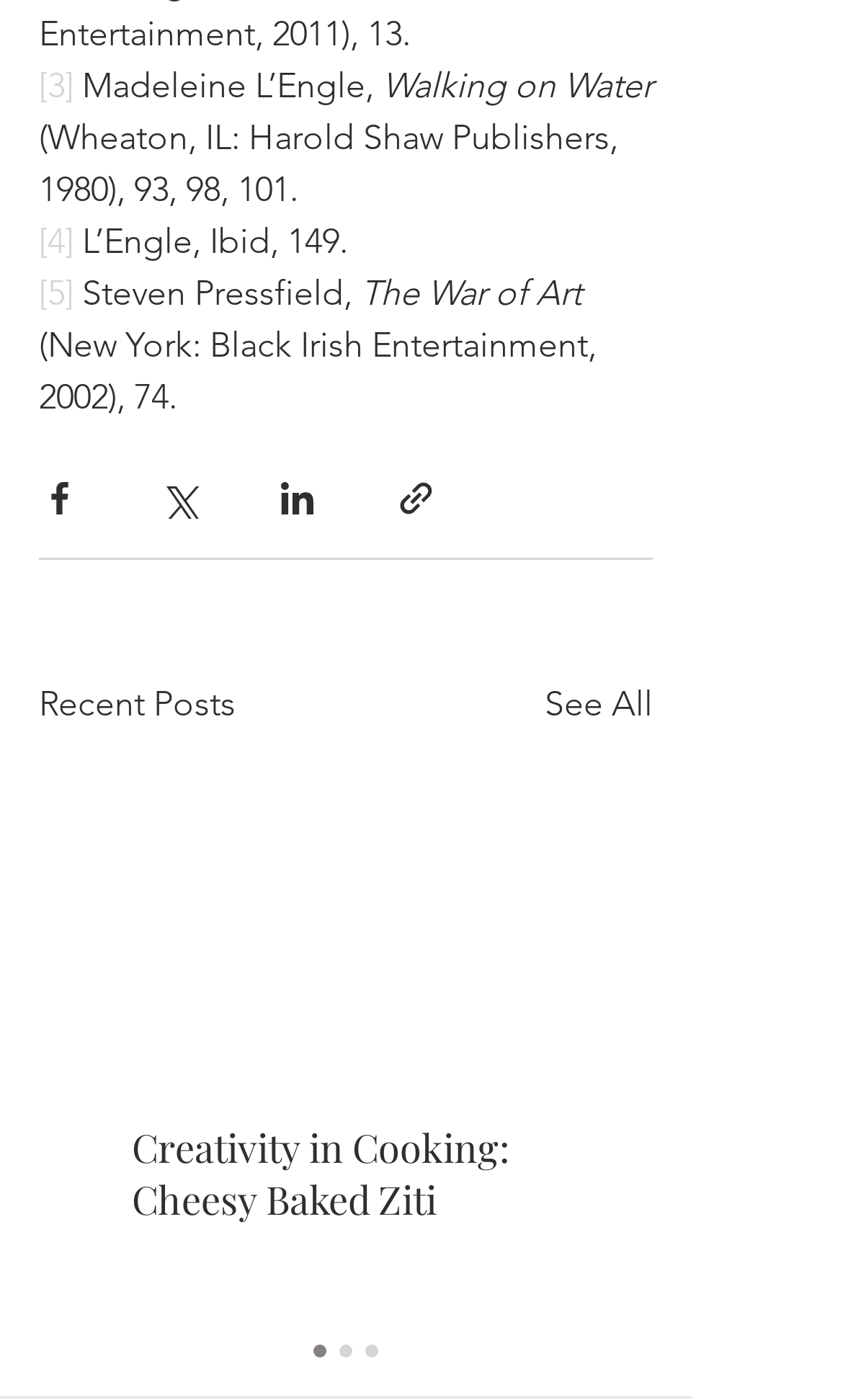Respond to the following query with just one word or a short phrase: 
What is the title of the section below the share options?

Recent Posts